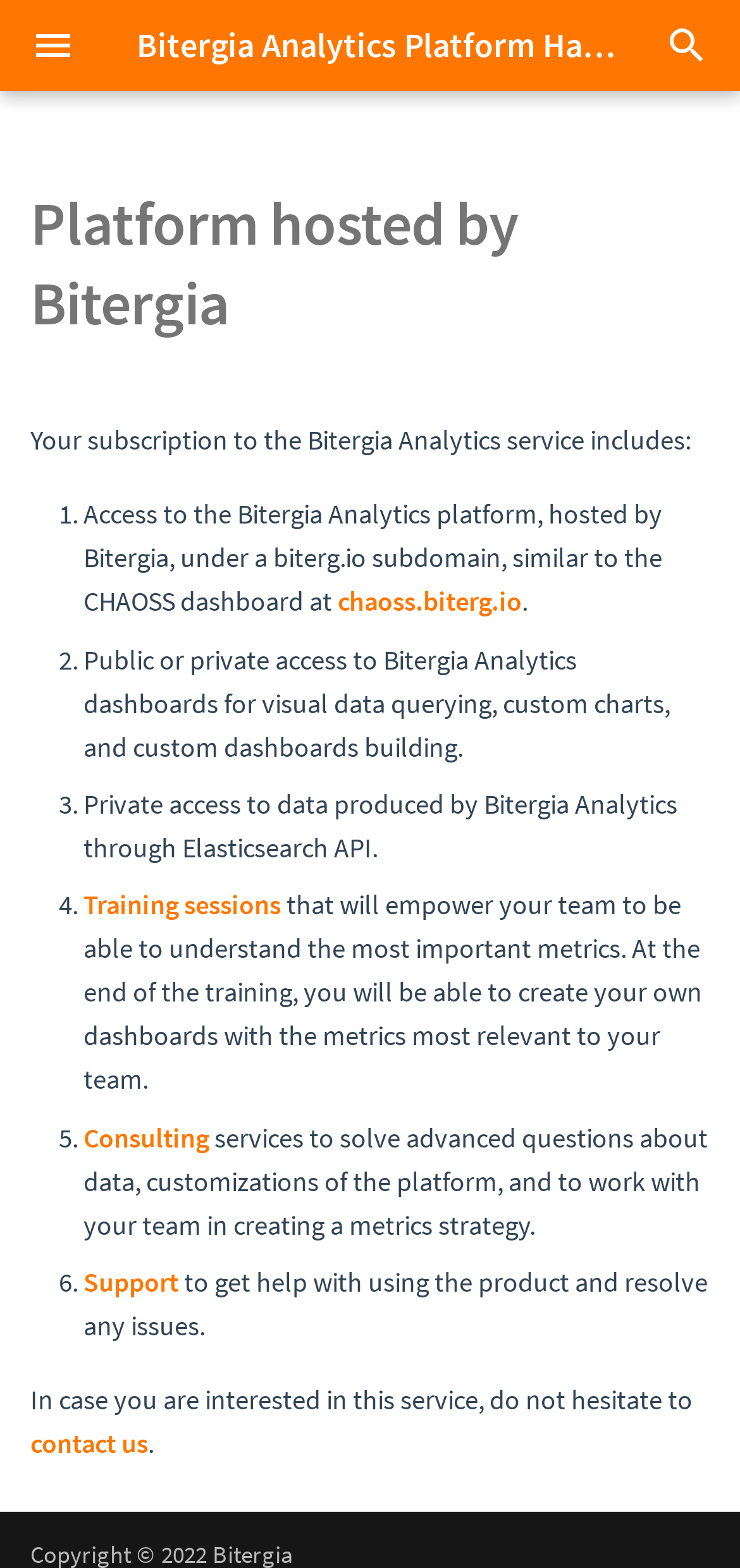Can you identify the bounding box coordinates of the clickable region needed to carry out this instruction: 'Explore your data sets with Discover'? The coordinates should be four float numbers within the range of 0 to 1, stated as [left, top, right, bottom].

[0.0, 0.342, 0.621, 0.429]